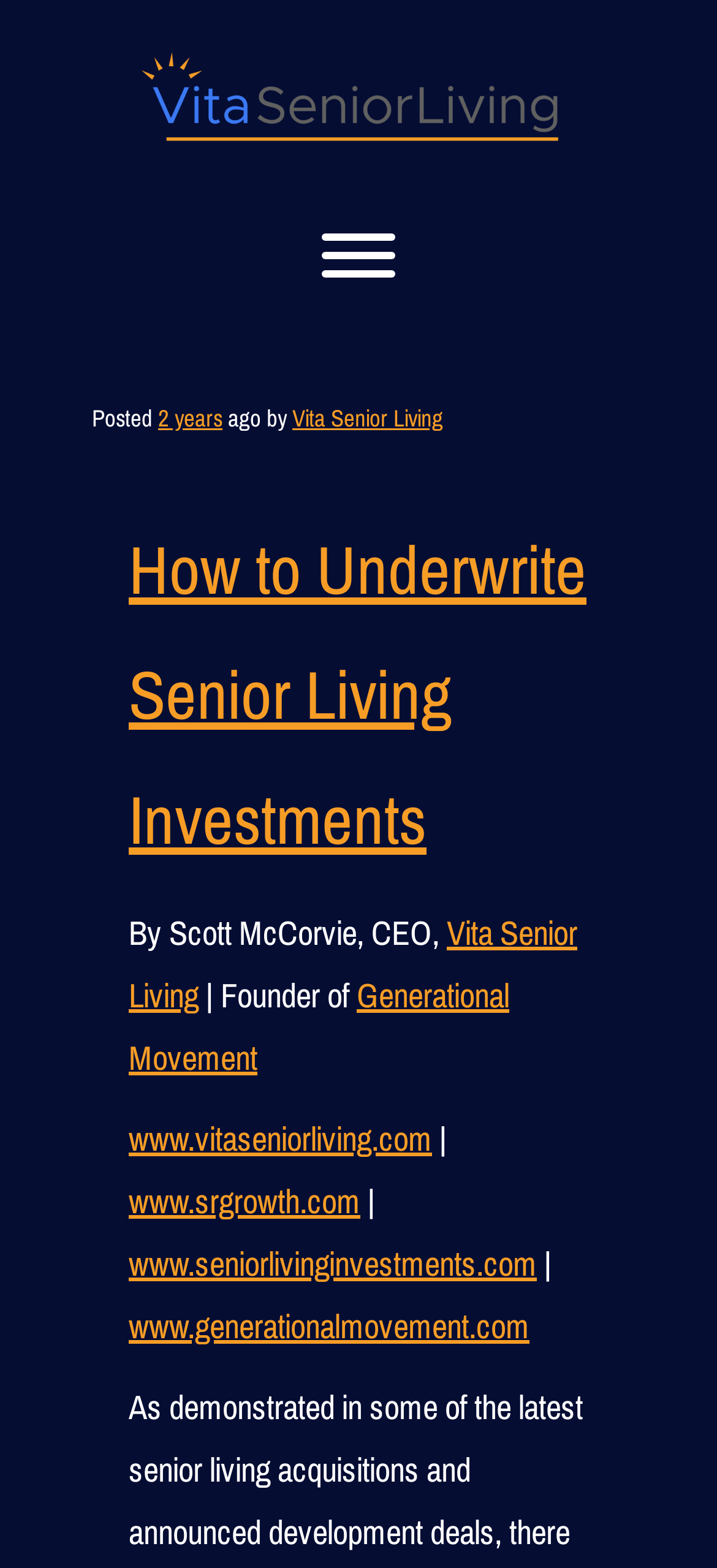Using the format (top-left x, top-left y, bottom-right x, bottom-right y), and given the element description, identify the bounding box coordinates within the screenshot: www.srgrowth.com

[0.179, 0.746, 0.503, 0.786]